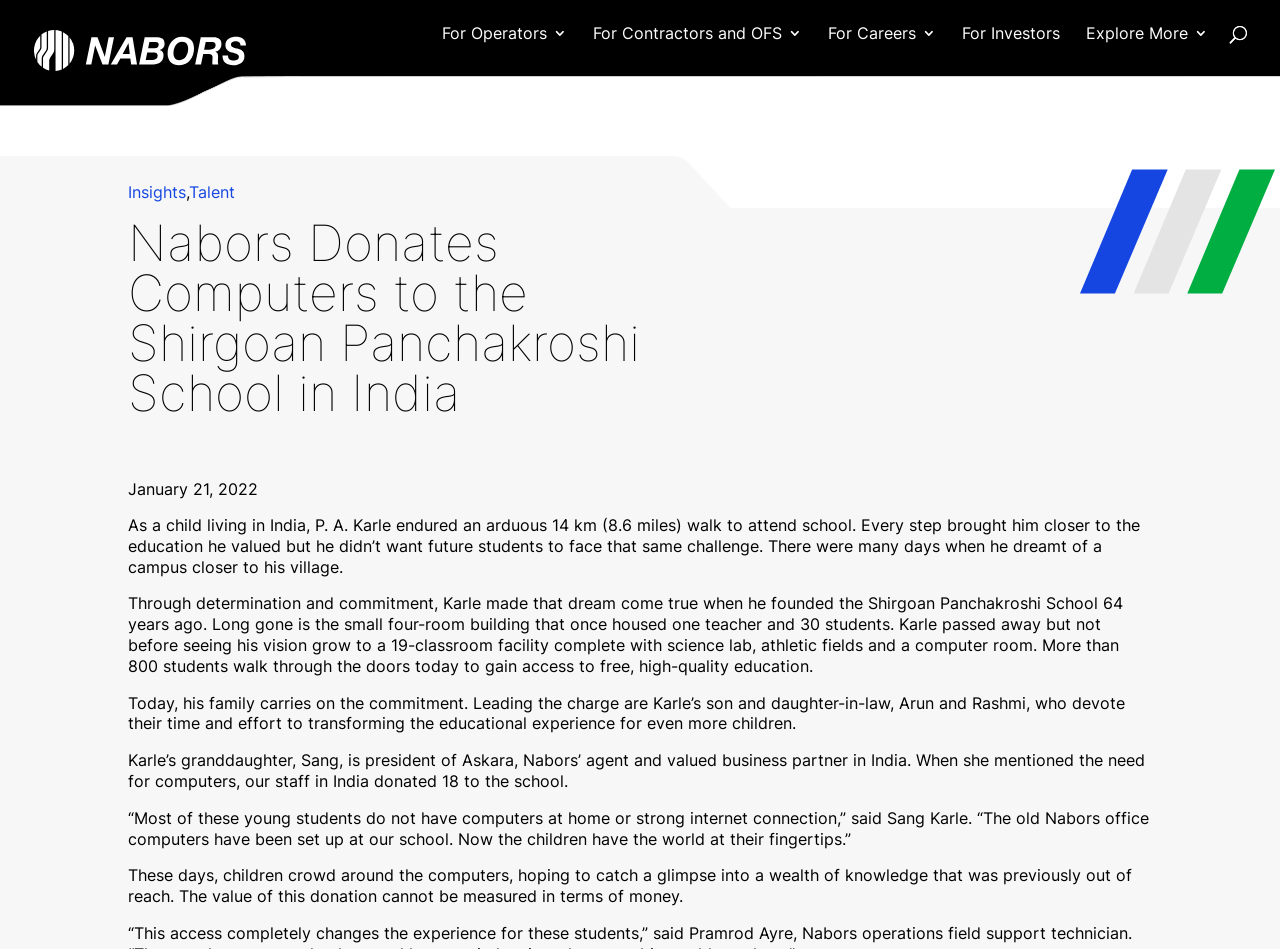Find the primary header on the webpage and provide its text.

Nabors Donates Computers to the Shirgoan Panchakroshi School in India